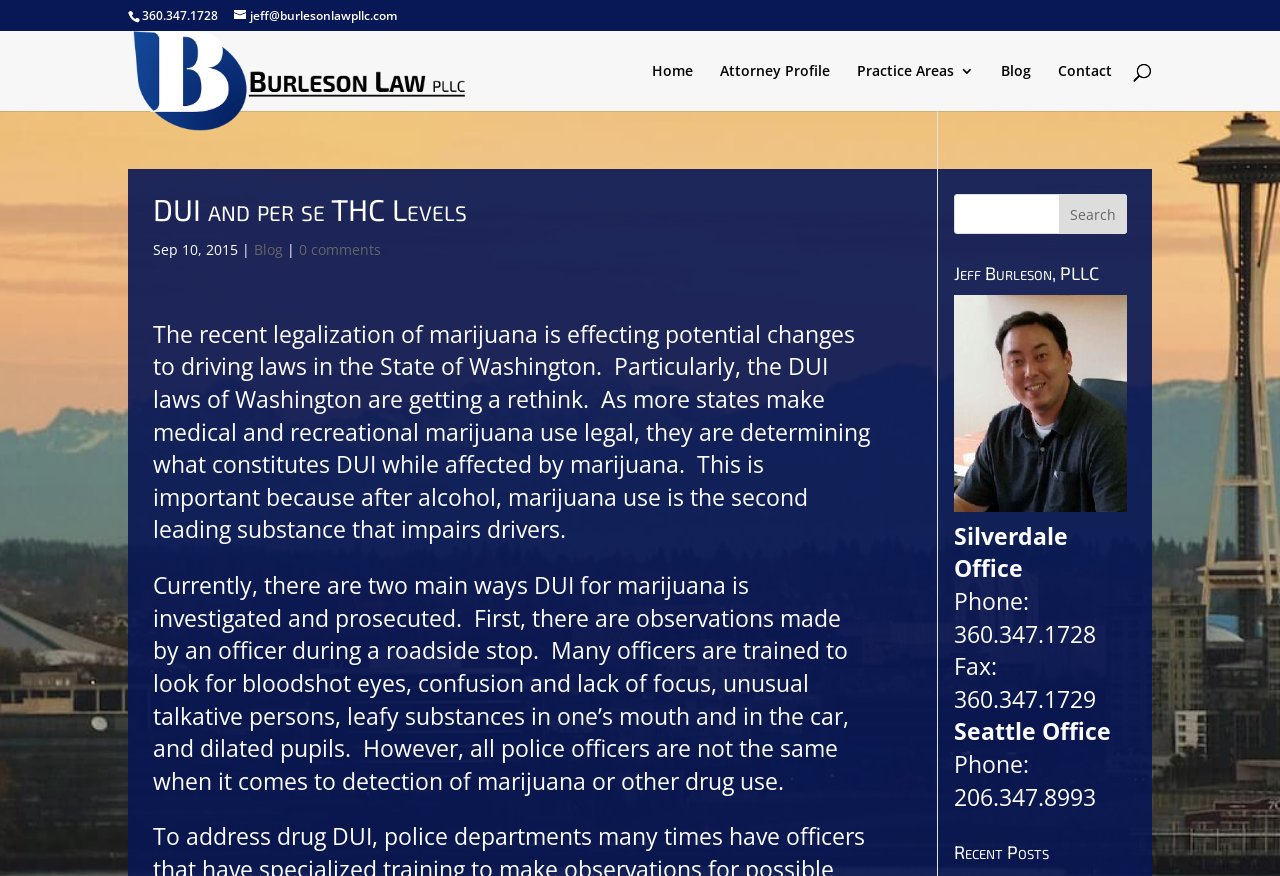What is the second leading substance that impairs drivers?
Deliver a detailed and extensive answer to the question.

I found the answer by reading the first paragraph of the blog post, which states that after alcohol, marijuana use is the second leading substance that impairs drivers.